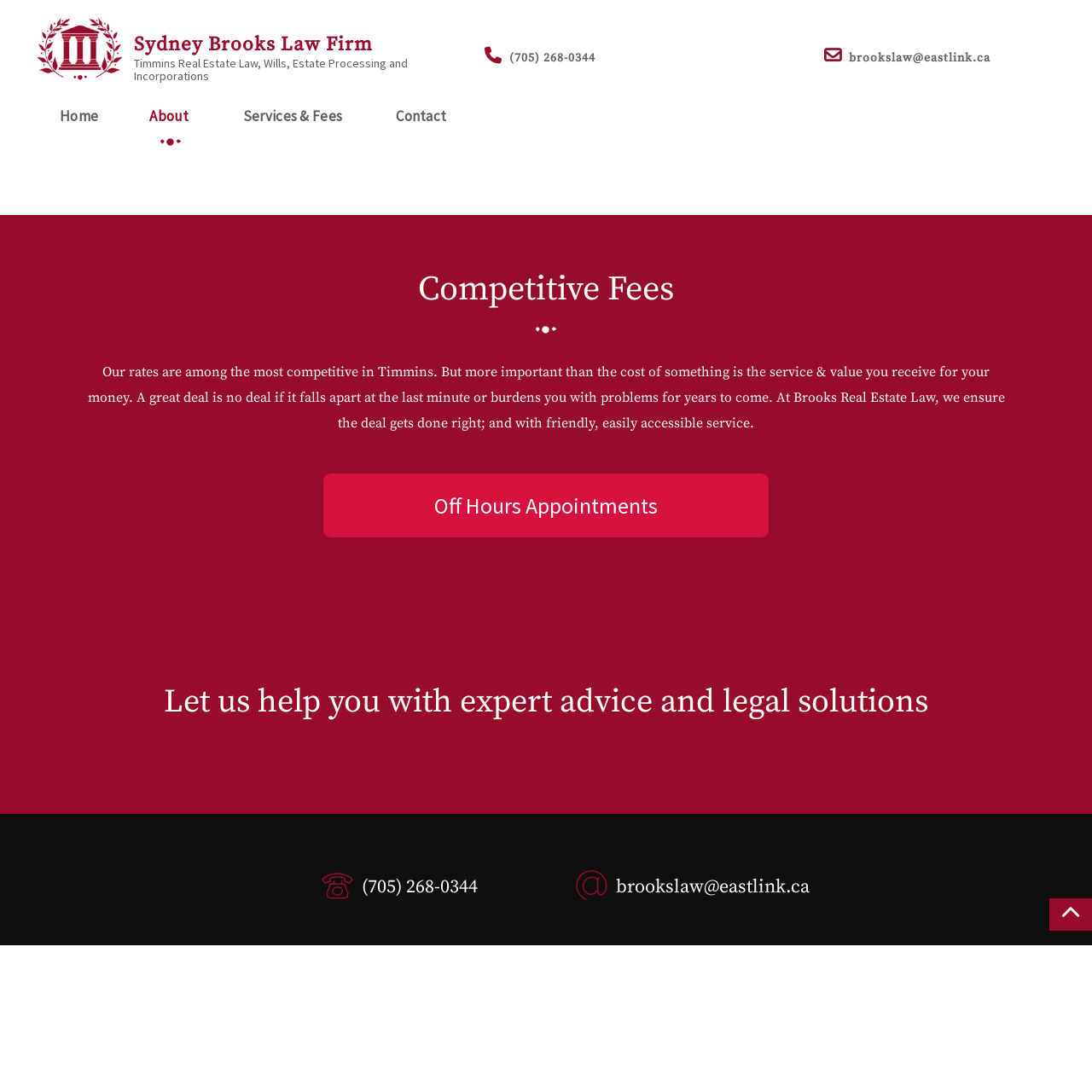Please find the bounding box coordinates of the element that must be clicked to perform the given instruction: "go to HOME page". The coordinates should be four float numbers from 0 to 1, i.e., [left, top, right, bottom].

None